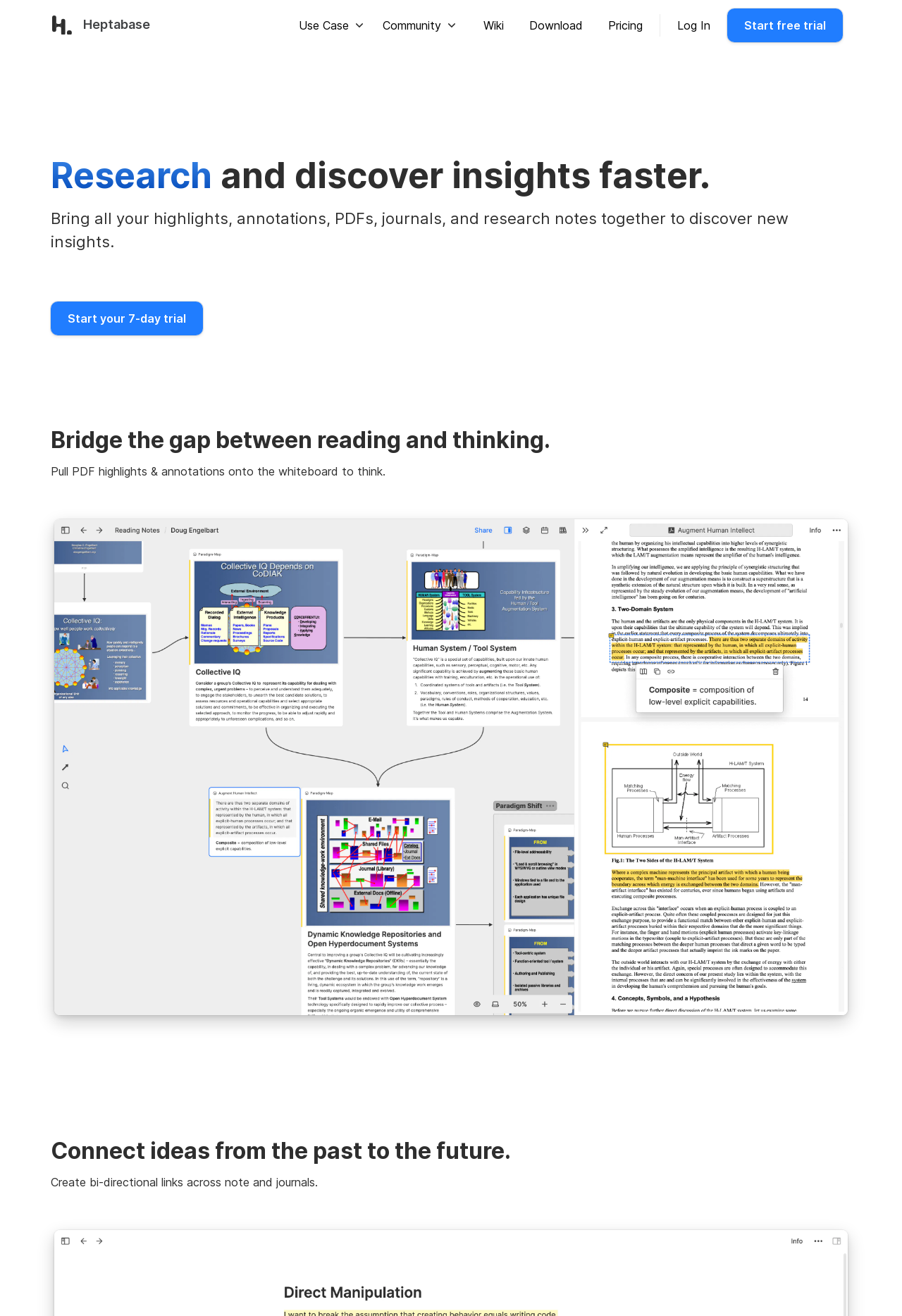What can be pulled onto the whiteboard?
Provide a fully detailed and comprehensive answer to the question.

According to the webpage, users can pull PDF highlights and annotations onto the whiteboard to think and connect ideas.